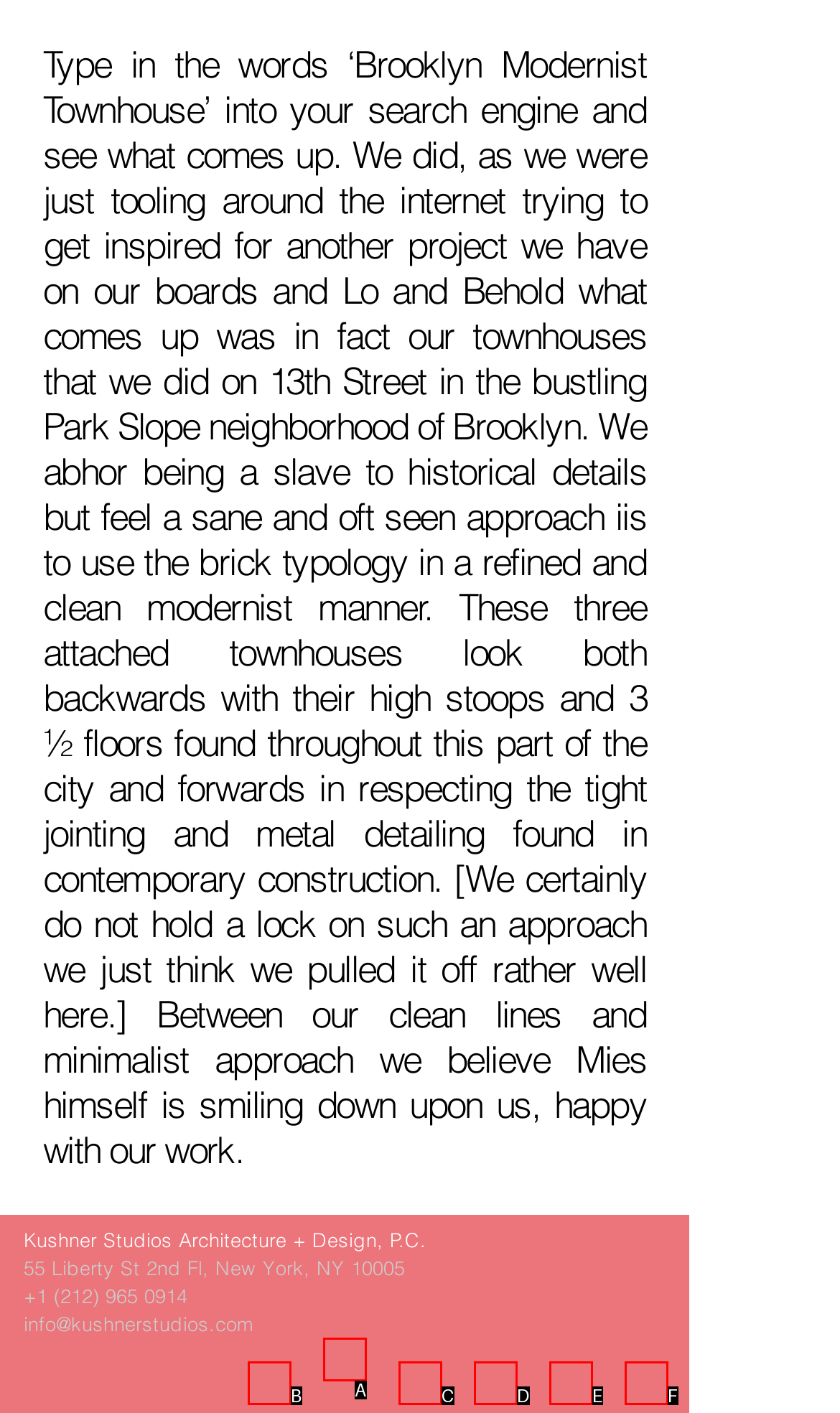Using the description: aria-label="Twitter"
Identify the letter of the corresponding UI element from the choices available.

E